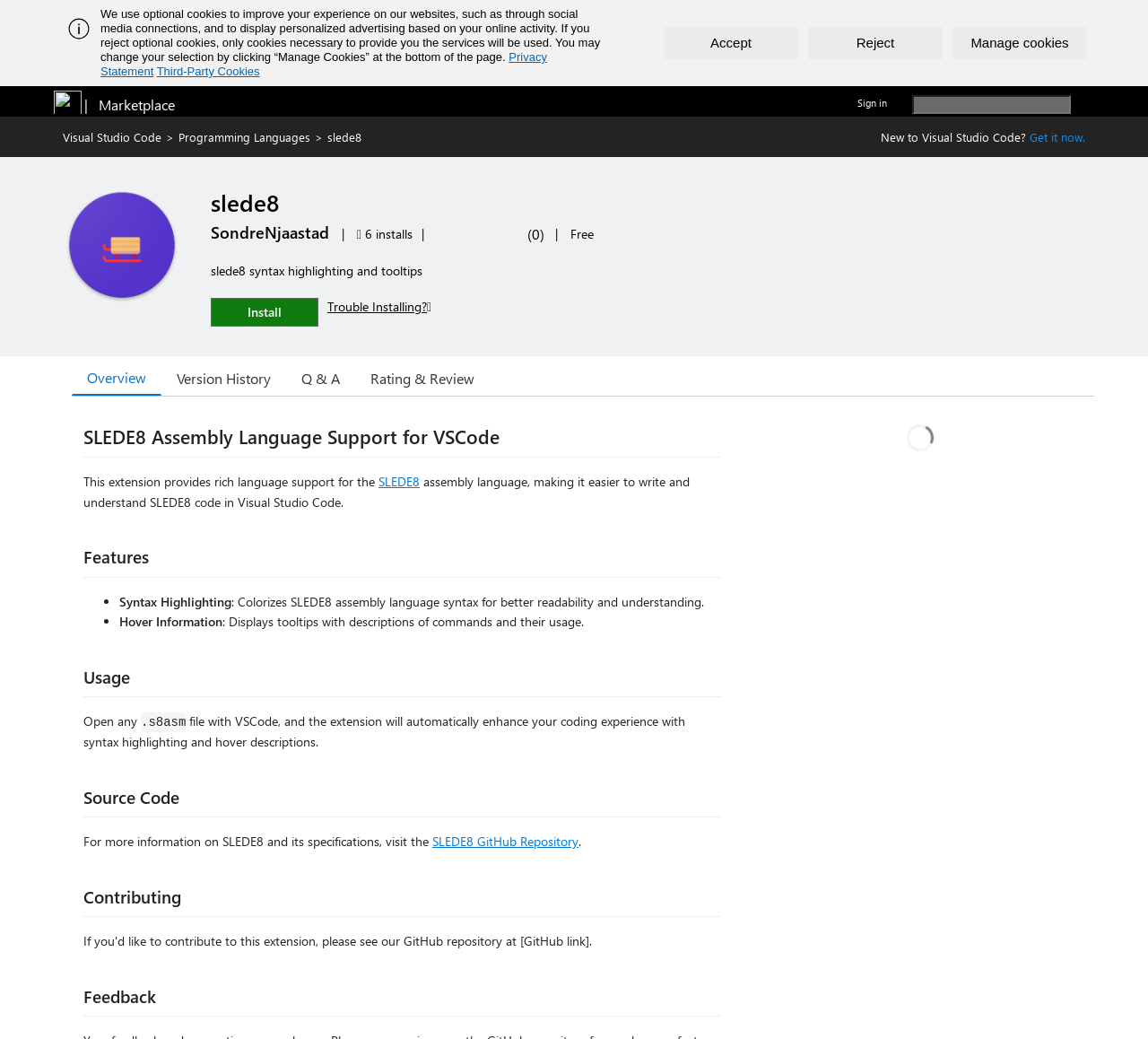What is the average rating of the extension?
Answer with a single word or phrase by referring to the visual content.

0 out of 5